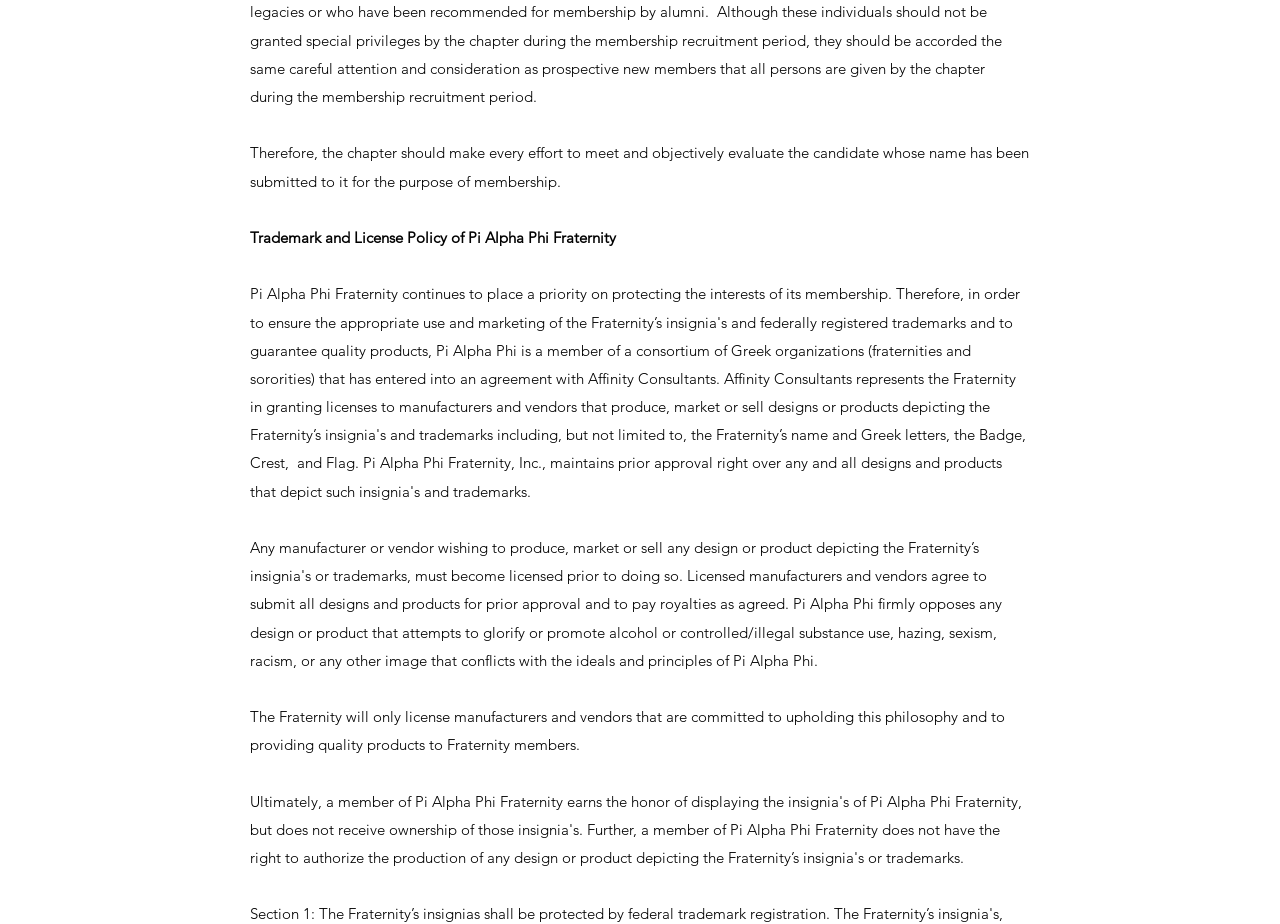Find the bounding box coordinates for the HTML element described in this sentence: "Affinity Consultants". Provide the coordinates as four float numbers between 0 and 1, in the format [left, top, right, bottom].

[0.459, 0.399, 0.559, 0.42]